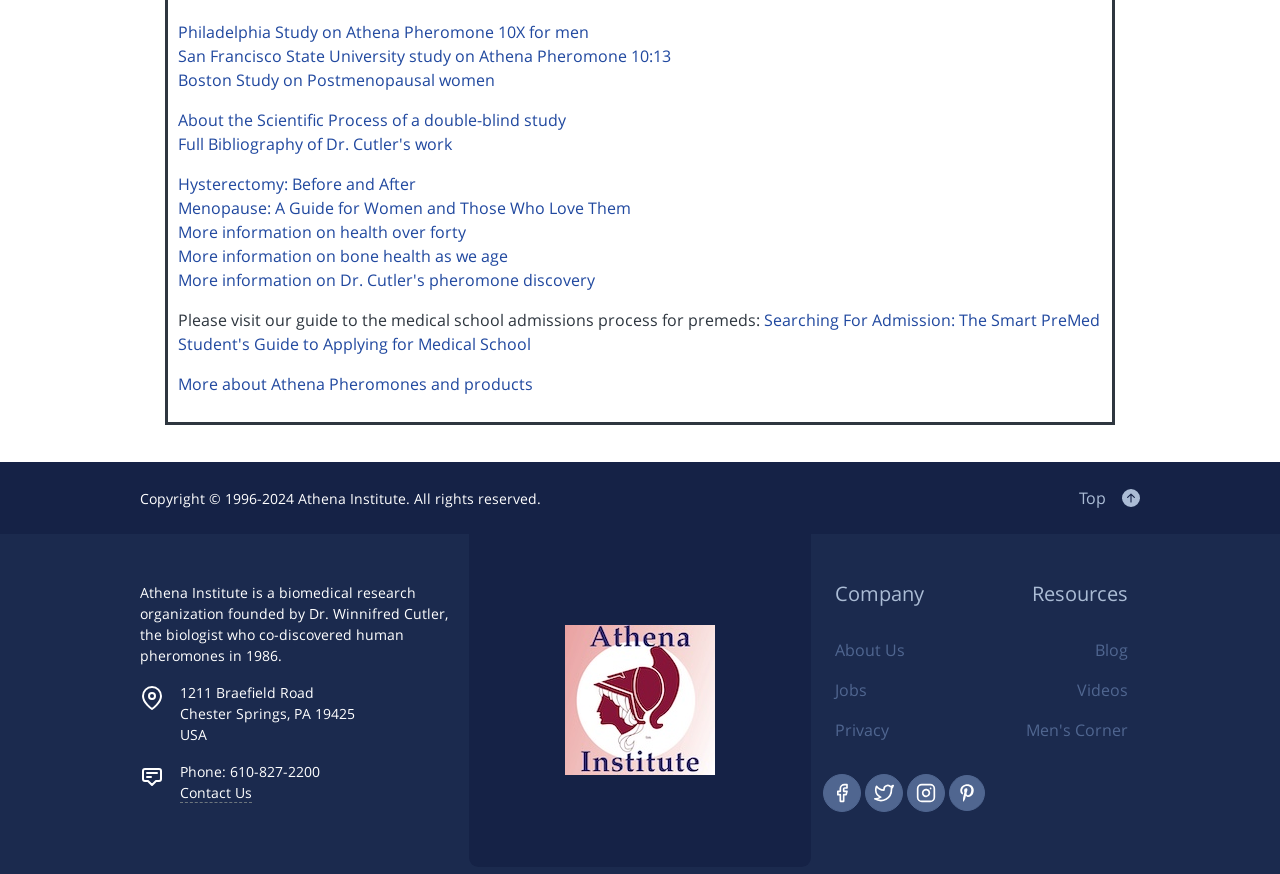Identify the bounding box coordinates of the element that should be clicked to fulfill this task: "Read about the scientific process of a double-blind study". The coordinates should be provided as four float numbers between 0 and 1, i.e., [left, top, right, bottom].

[0.139, 0.125, 0.442, 0.15]